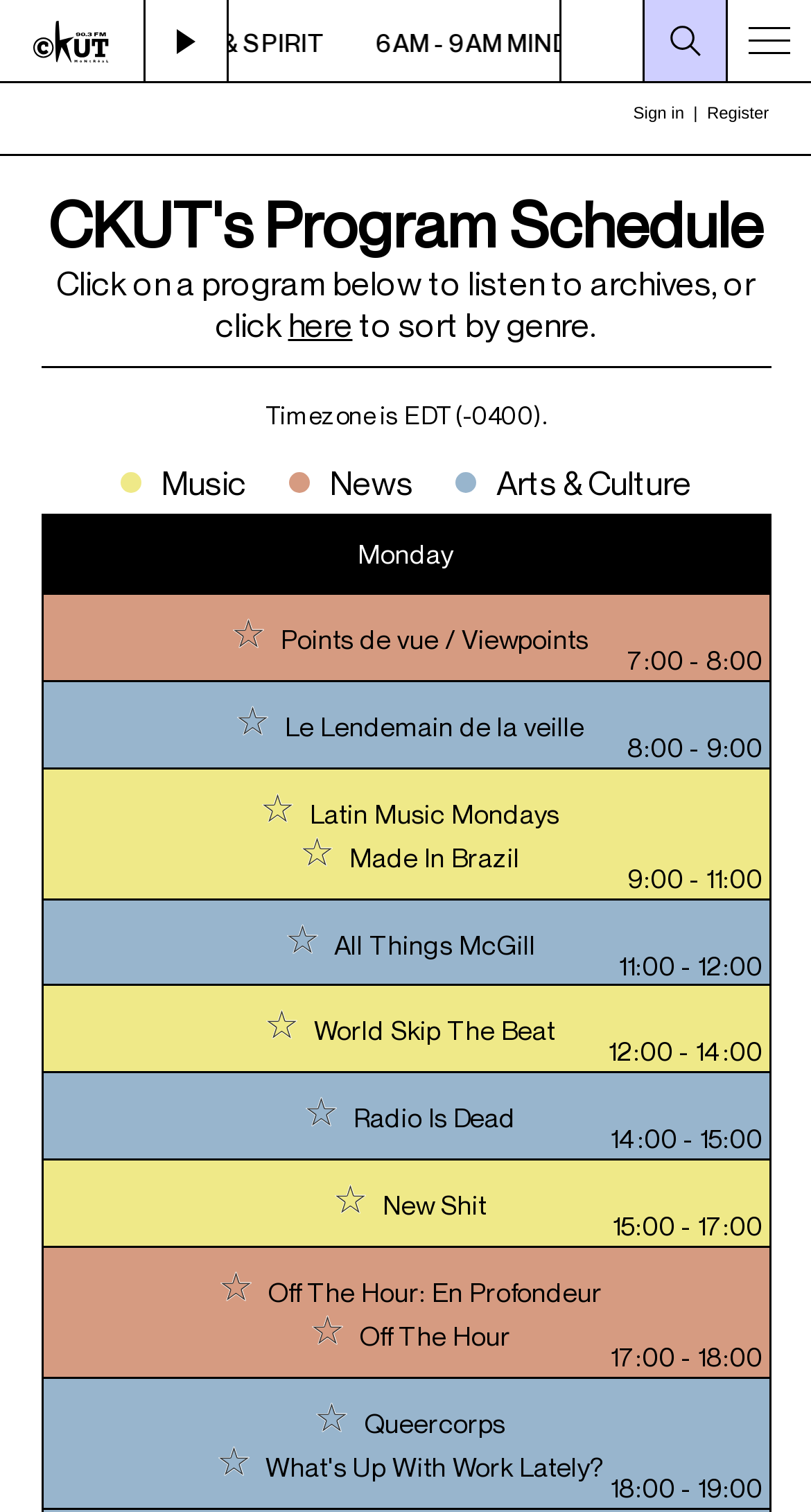Calculate the bounding box coordinates of the UI element given the description: "All Things McGill".

[0.412, 0.614, 0.66, 0.635]